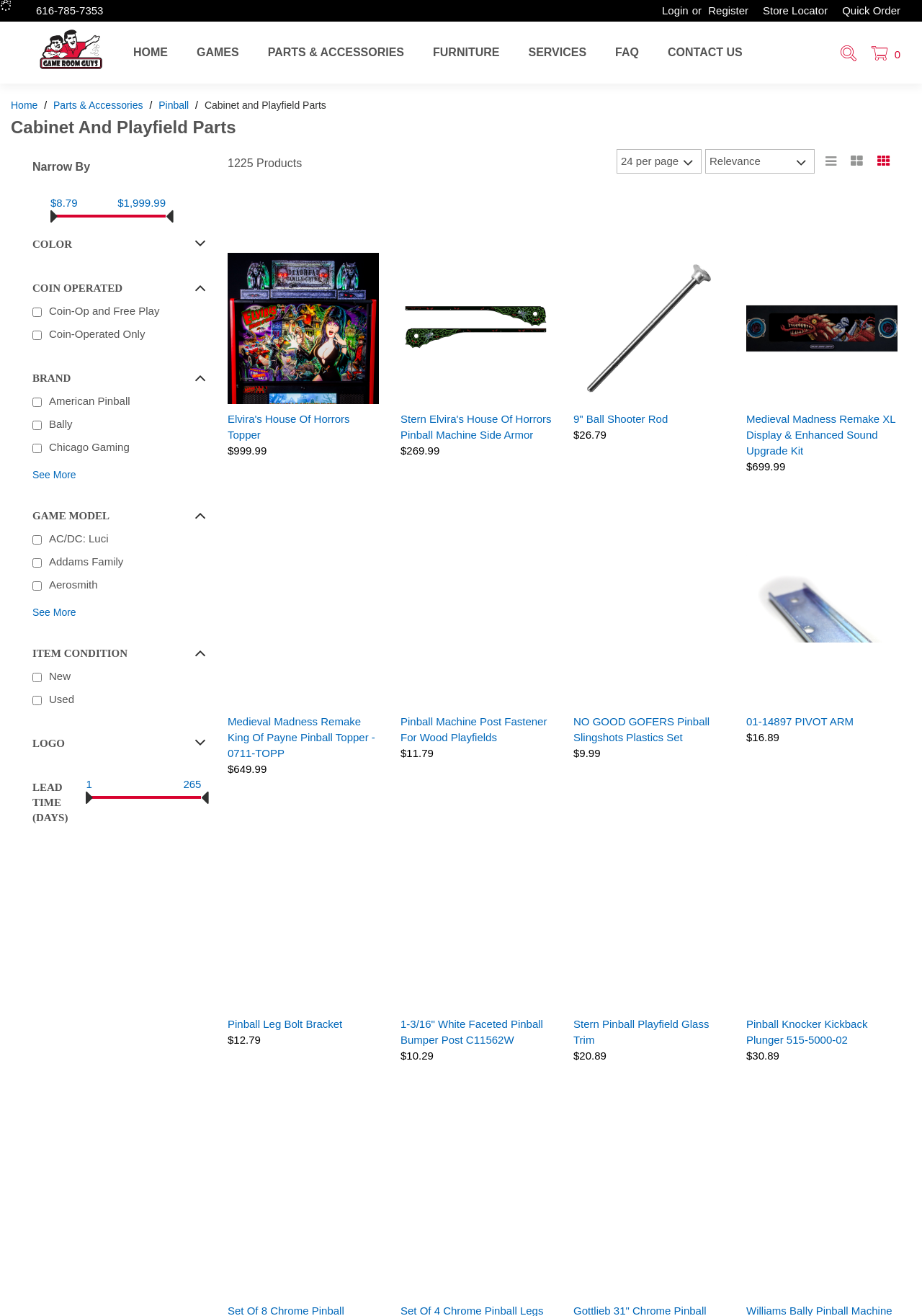Identify the bounding box for the element characterized by the following description: "Quick Order".

[0.906, 0.0, 0.984, 0.016]